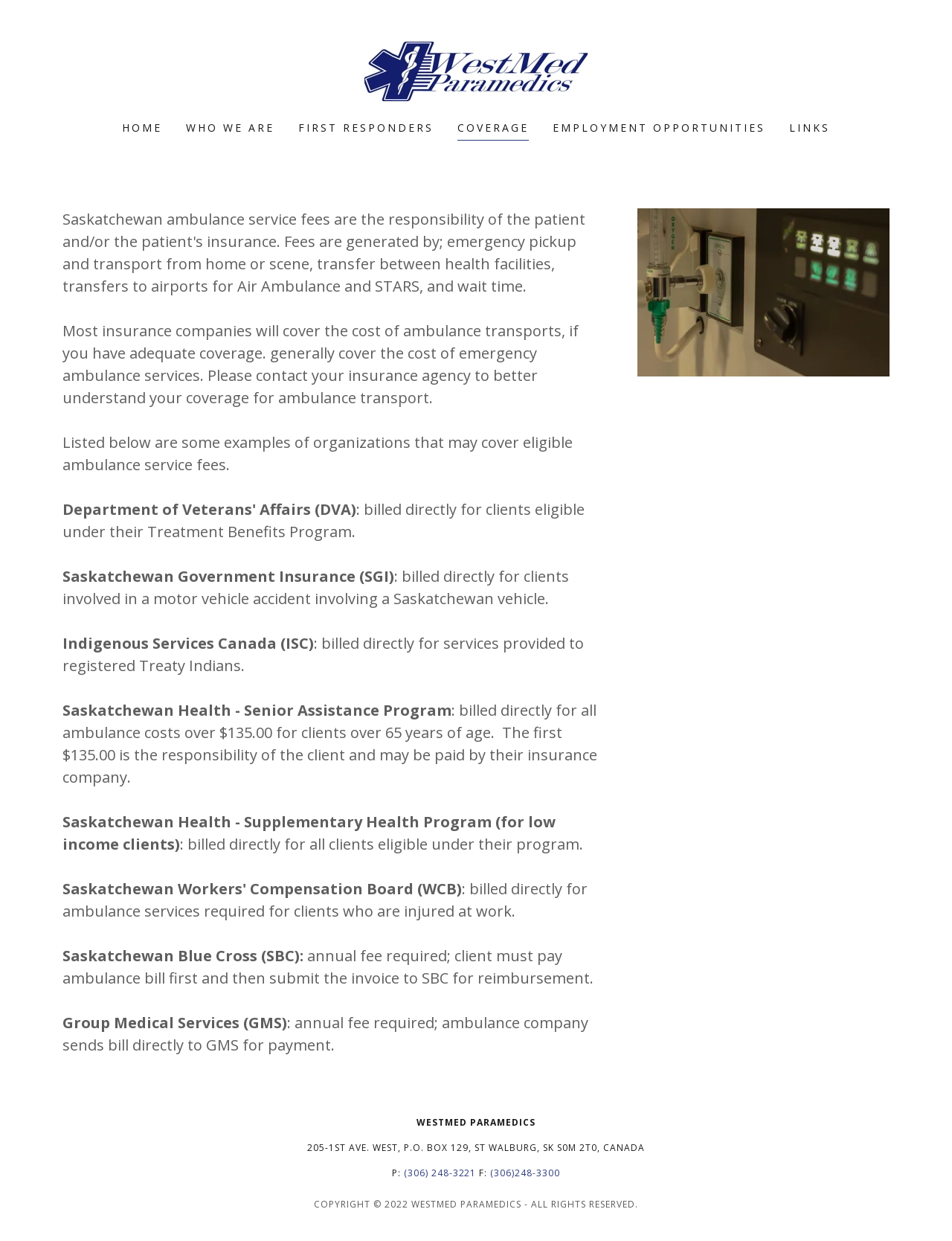Use a single word or phrase to answer the question: 
What organizations may cover eligible ambulance service fees?

Listed below